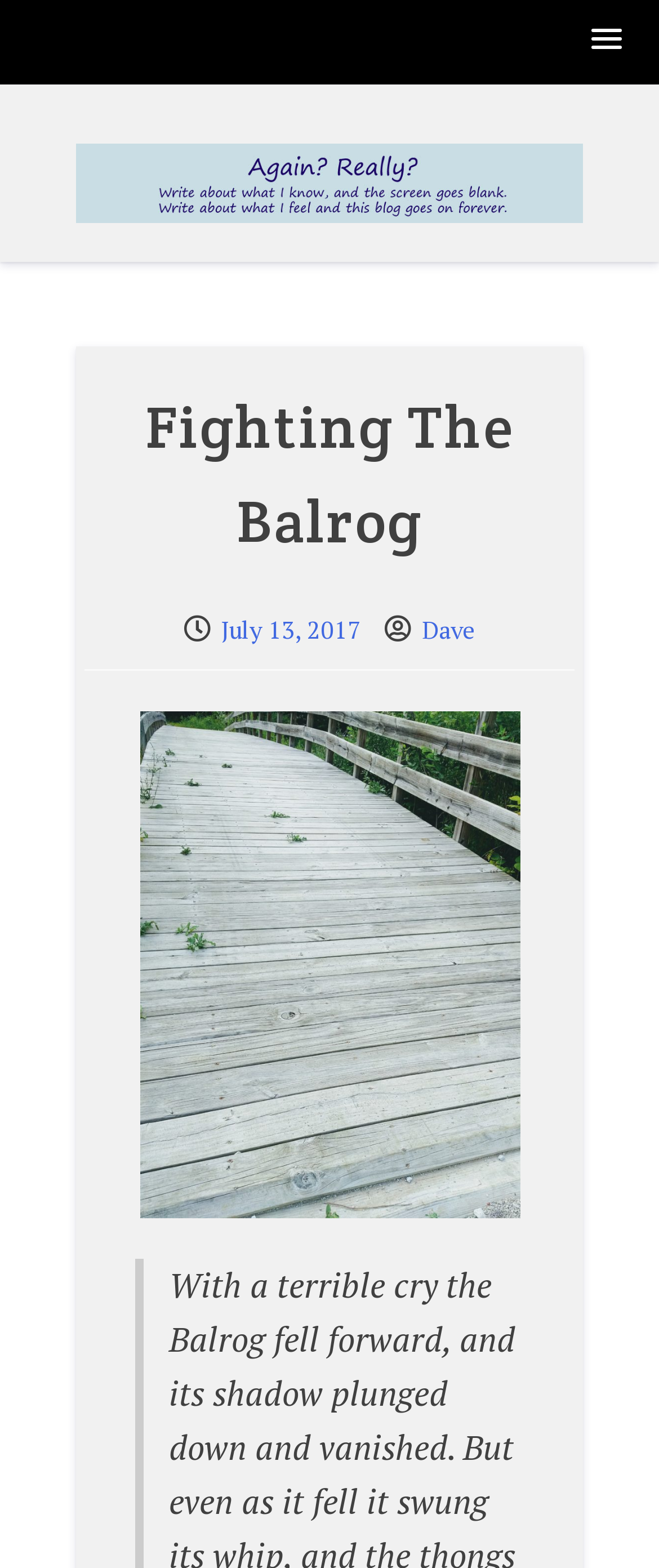Write a detailed summary of the webpage, including text, images, and layout.

The webpage appears to be a blog post or article titled "Fighting The Balrog – Again? Really?" with a focus on a specific topic. At the top right corner, there is a button with a popup menu. Below the title, there is a prominent link with the same text as the title, accompanied by an image. 

The main content area is divided into sections, with a header section that contains a heading "Fighting The Balrog" and two links: one for the date "July 13, 2017" and another for the author "Dave". 

Below the header section, there is another link that spans the entire width of the content area. The overall structure of the webpage suggests that it is a blog post or article with a clear title, author, and date, and the content is organized into sections with clear headings.